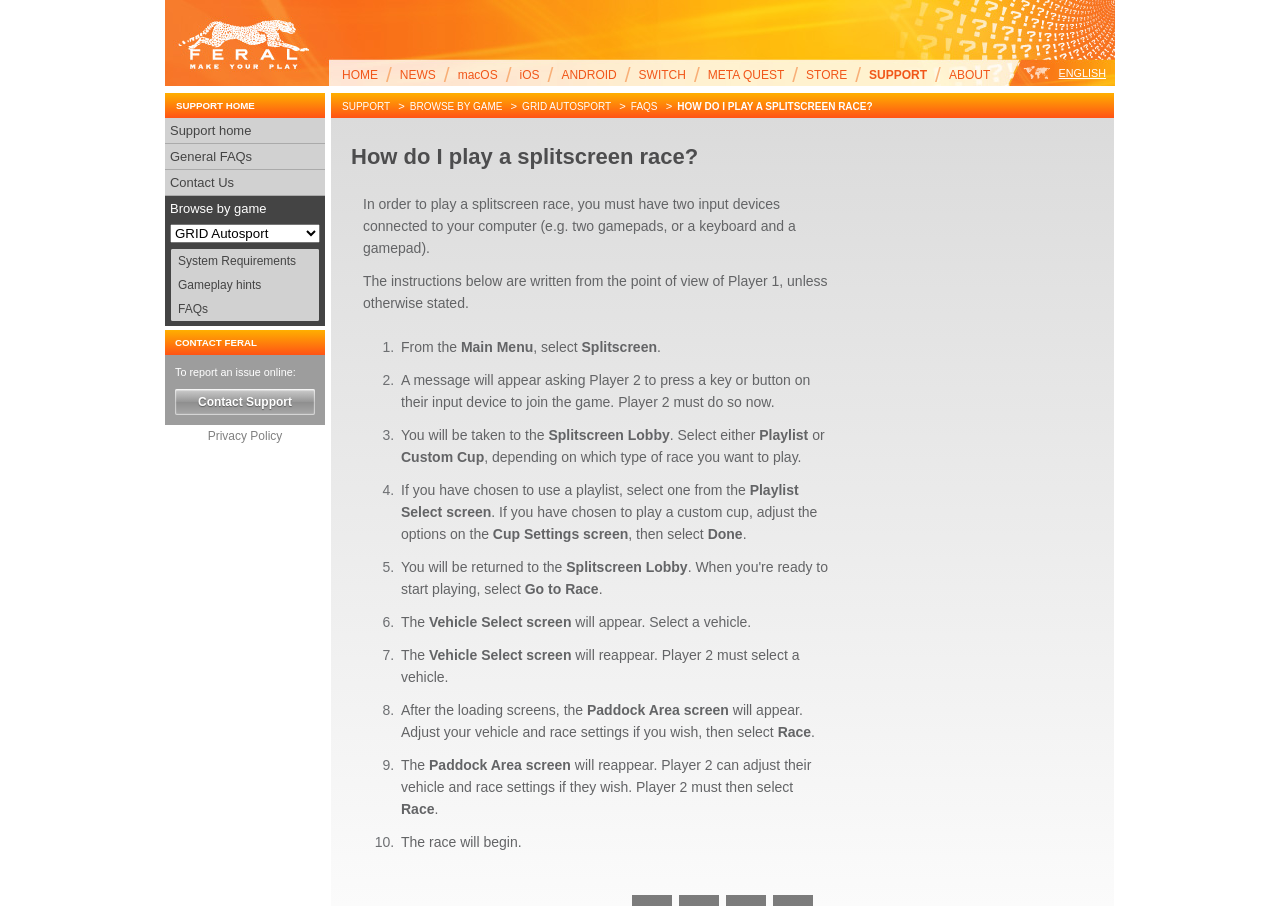What is the first step to play a splitscreen race? Analyze the screenshot and reply with just one word or a short phrase.

From the Main Menu, select Splitscreen